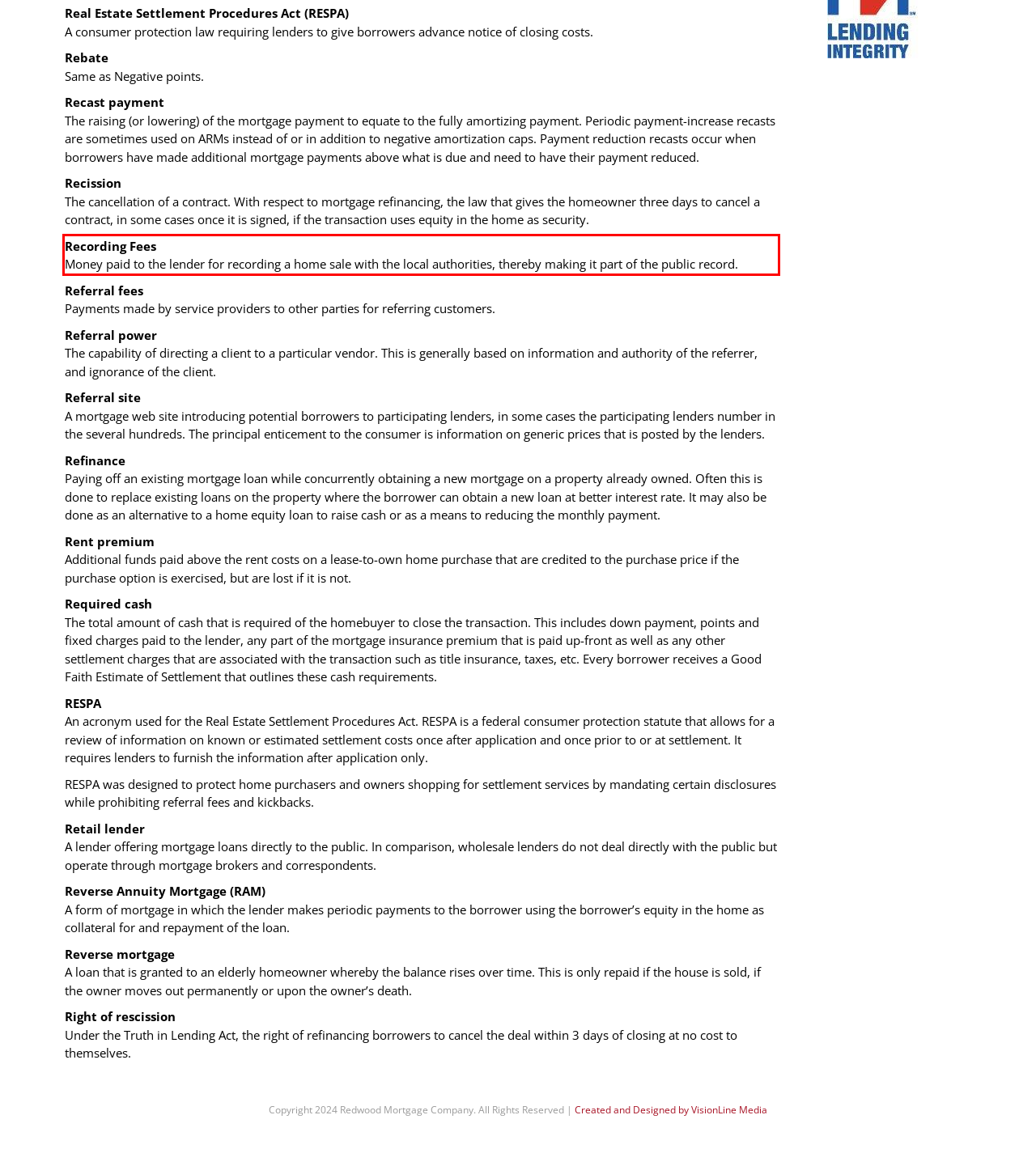Please use OCR to extract the text content from the red bounding box in the provided webpage screenshot.

Recording Fees Money paid to the lender for recording a home sale with the local authorities, thereby making it part of the public record.